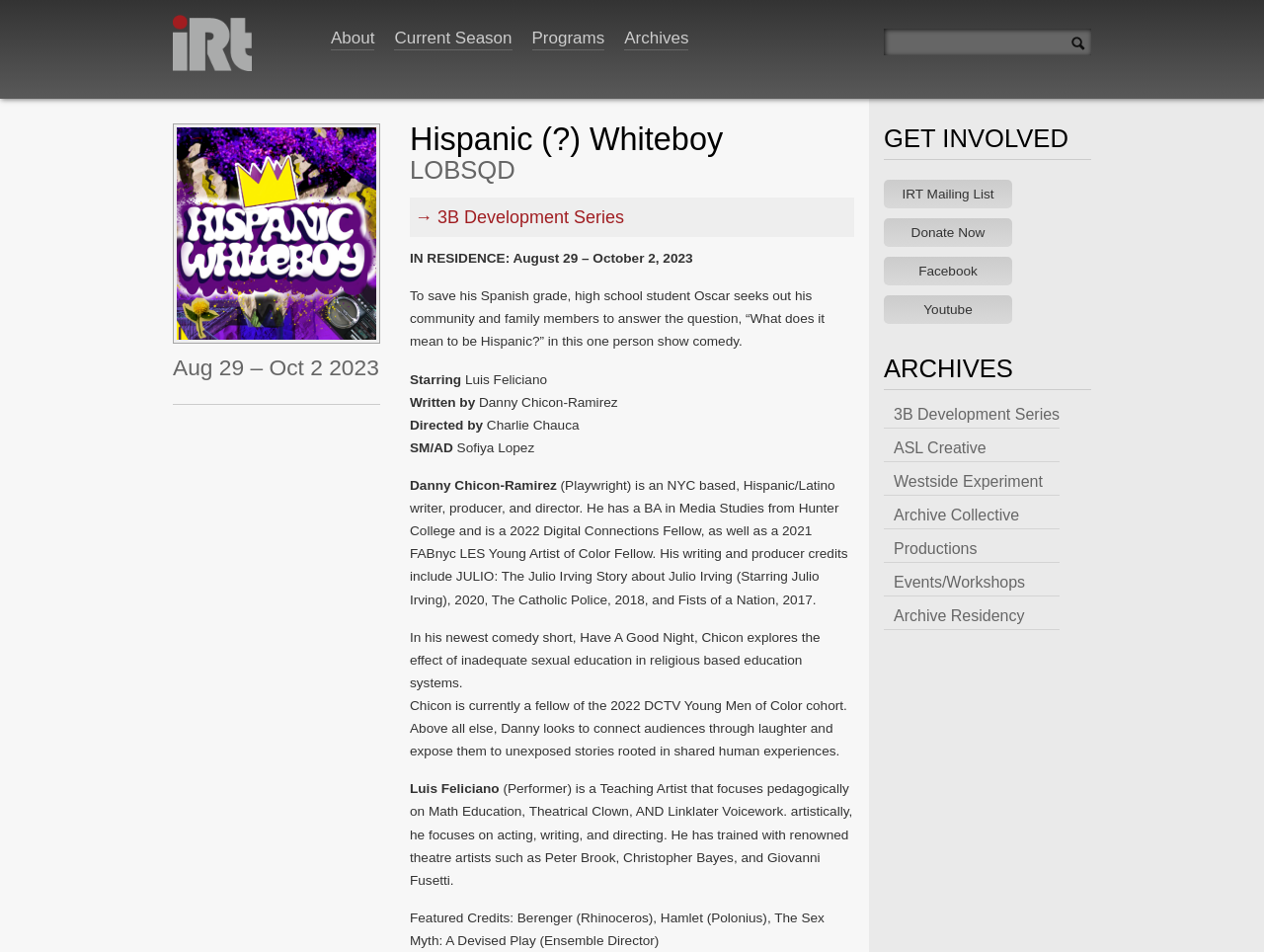Provide the bounding box coordinates for the area that should be clicked to complete the instruction: "Search for an article".

None